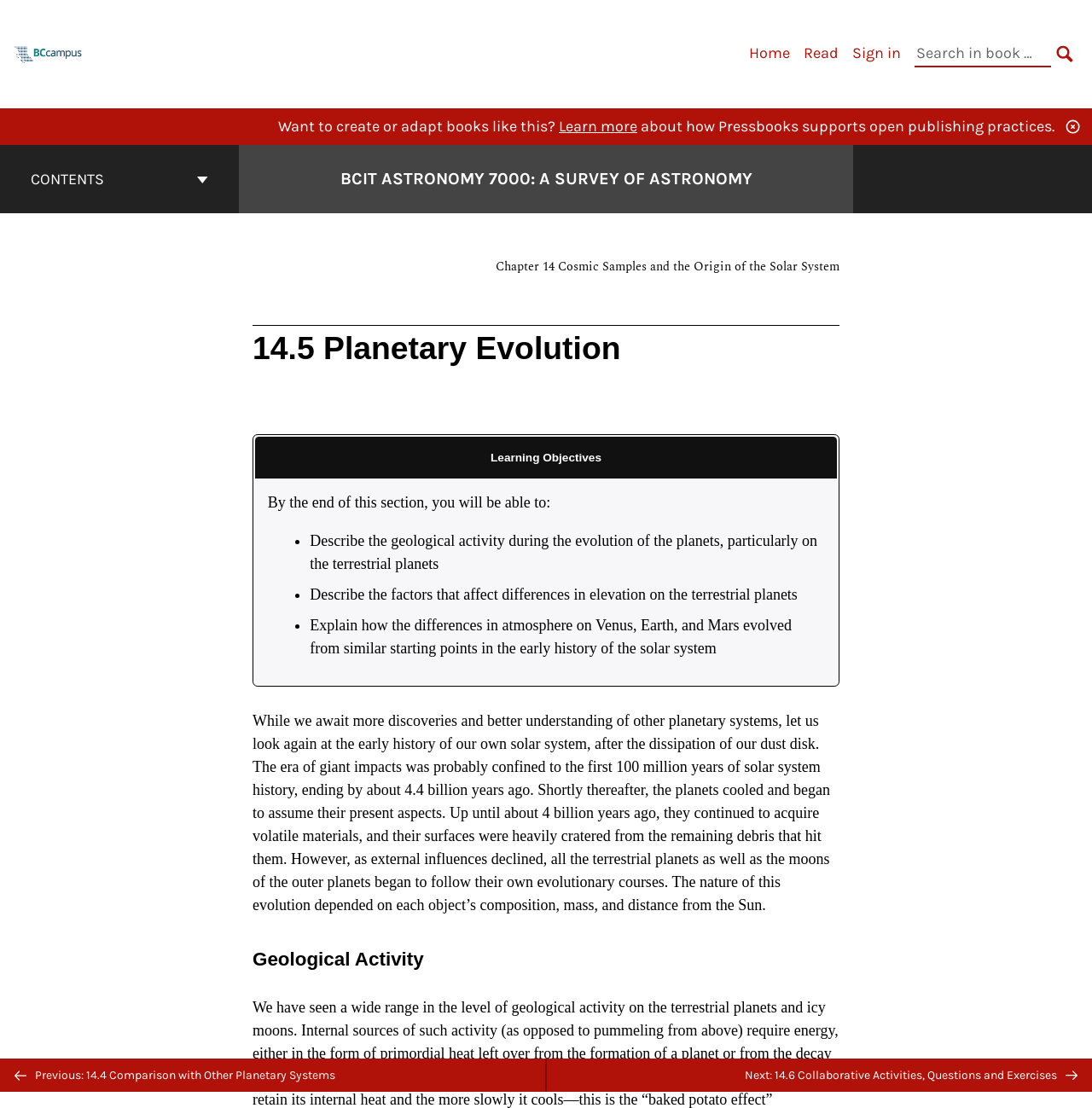What is the topic of section 14.5?
Examine the screenshot and reply with a single word or phrase.

Planetary Evolution